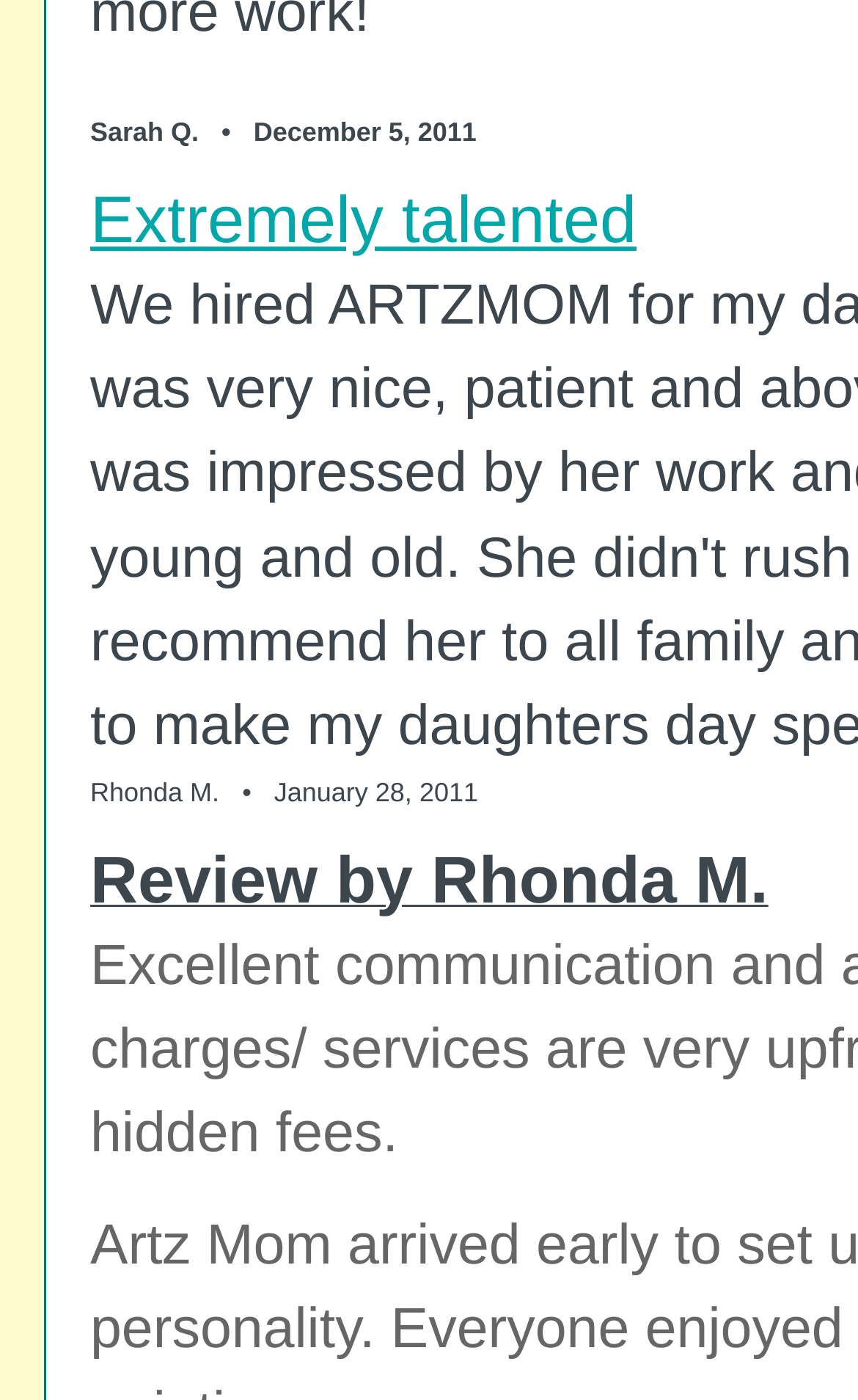Determine the bounding box coordinates for the UI element with the following description: "Review by Rhonda M.". The coordinates should be four float numbers between 0 and 1, represented as [left, top, right, bottom].

[0.105, 0.626, 0.896, 0.652]